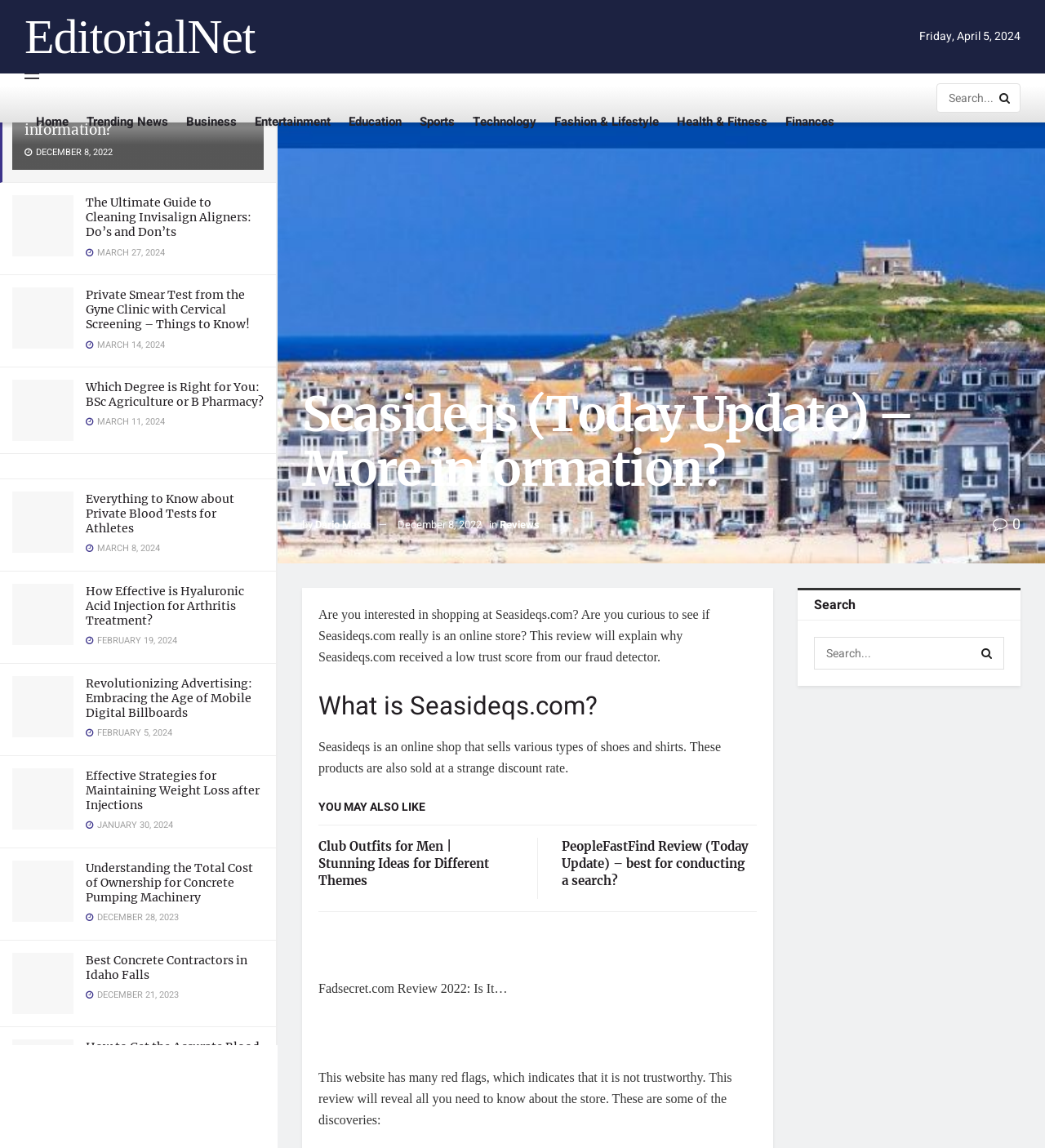Identify the bounding box coordinates of the clickable region required to complete the instruction: "Search for something". The coordinates should be given as four float numbers within the range of 0 and 1, i.e., [left, top, right, bottom].

[0.896, 0.073, 0.977, 0.098]